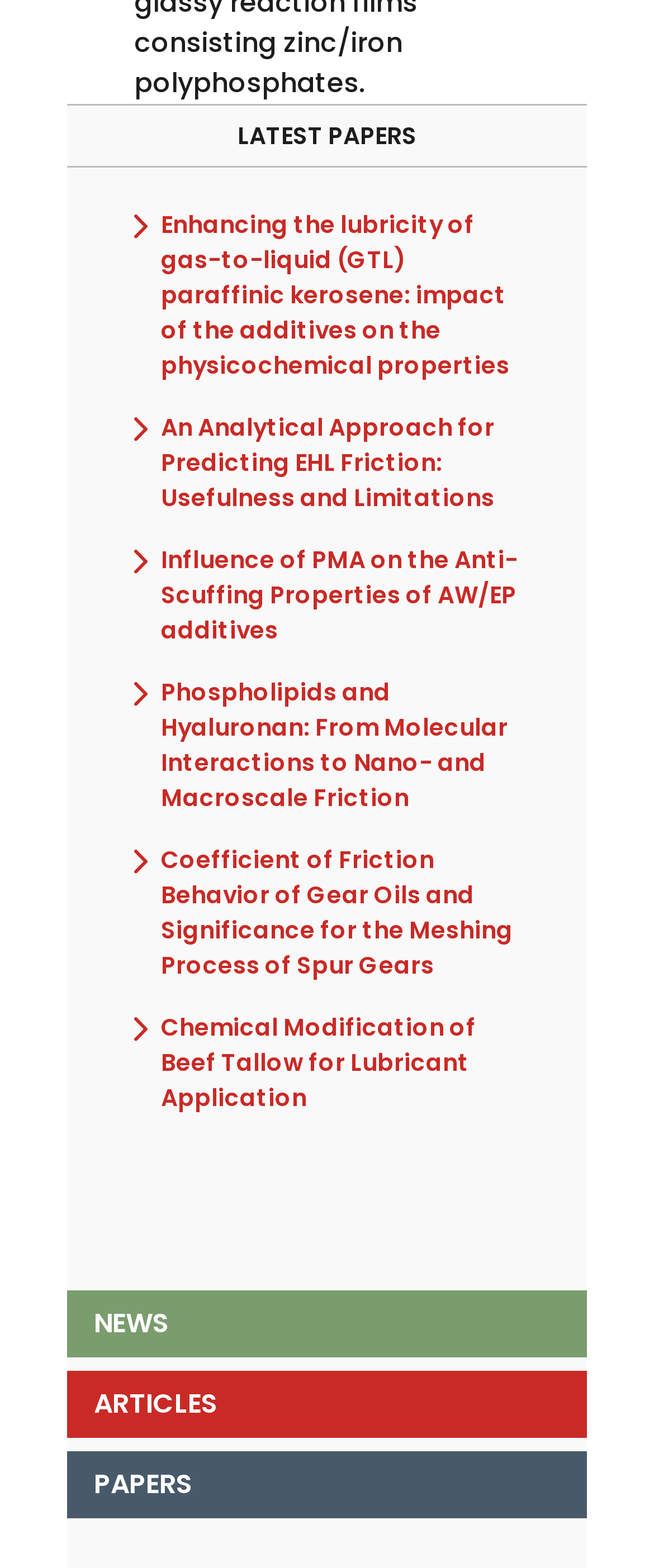Please identify the bounding box coordinates of the element's region that needs to be clicked to fulfill the following instruction: "access papers". The bounding box coordinates should consist of four float numbers between 0 and 1, i.e., [left, top, right, bottom].

[0.103, 0.925, 0.897, 0.968]